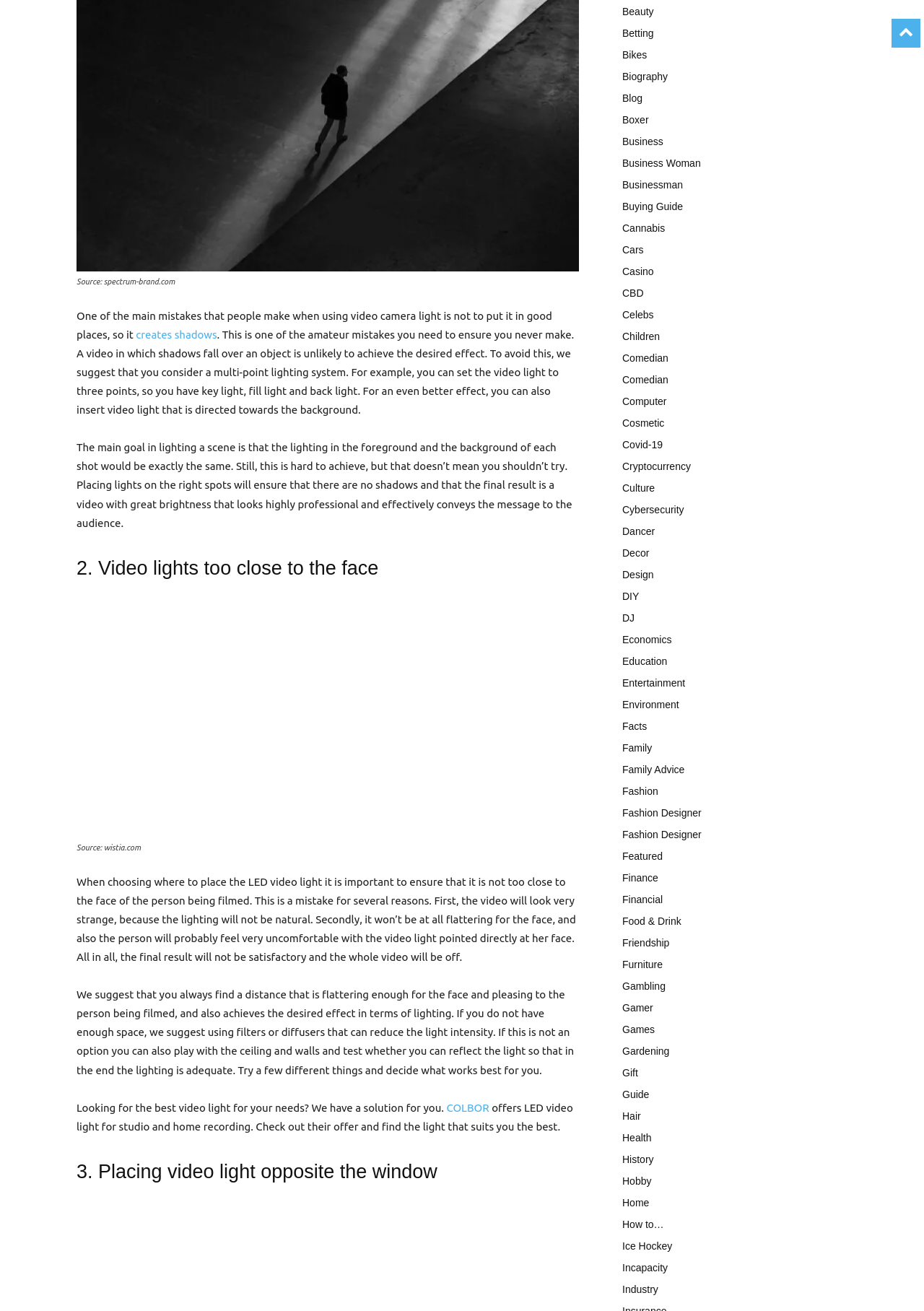Given the following UI element description: "Industry", find the bounding box coordinates in the webpage screenshot.

[0.673, 0.979, 0.712, 0.988]